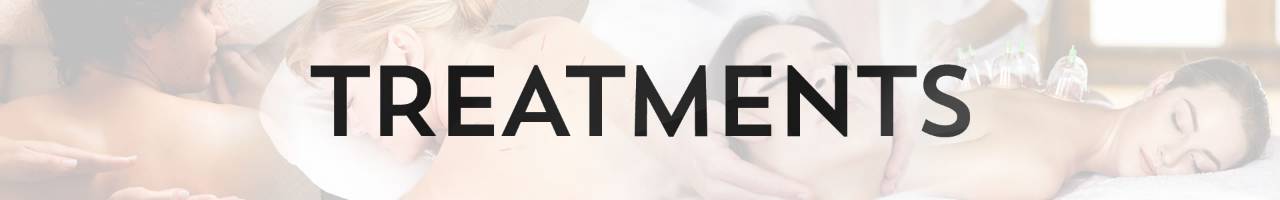Please answer the following question using a single word or phrase: 
What atmosphere does the design of the image convey?

Serene and healing